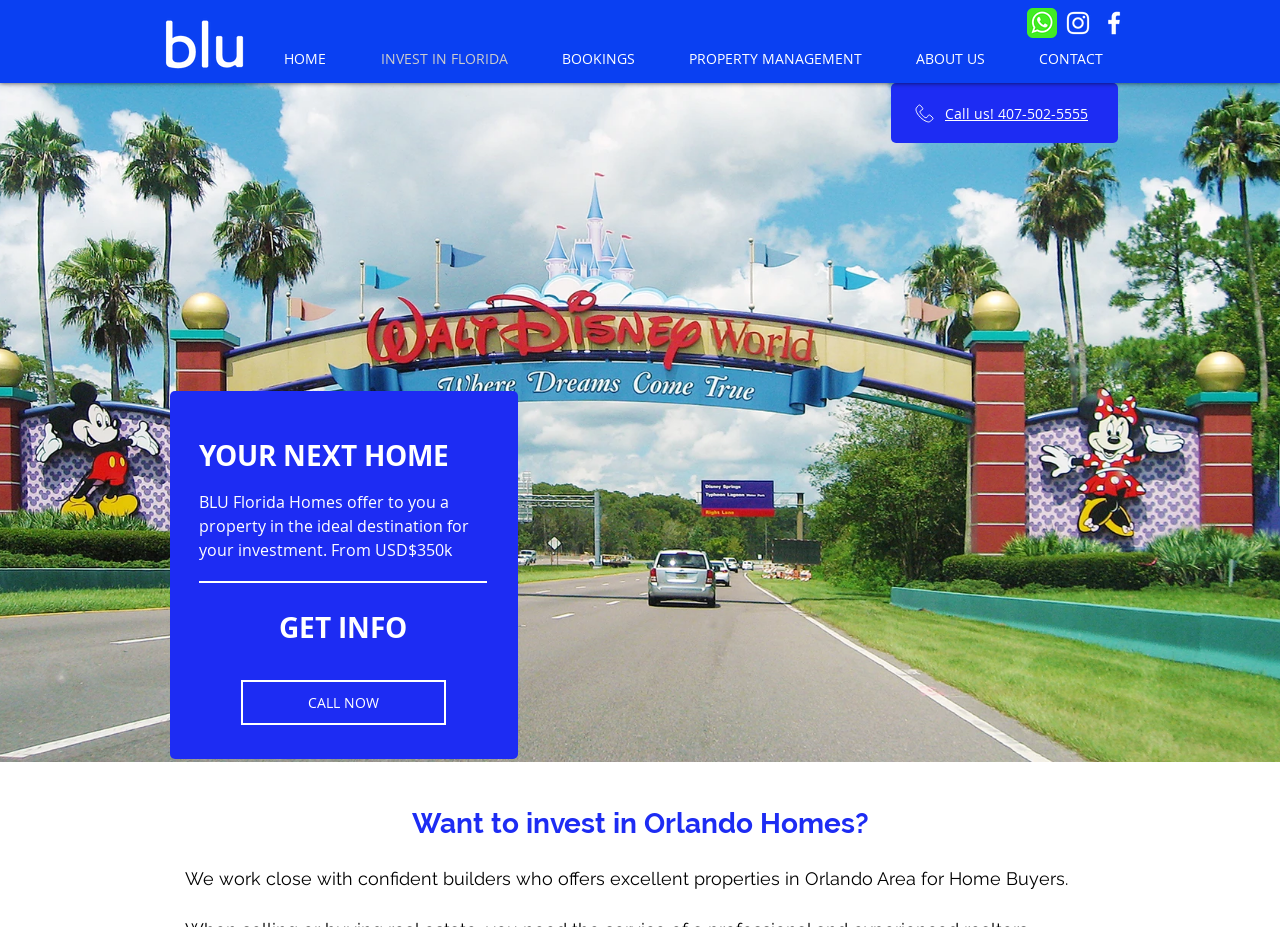Identify the bounding box of the HTML element described as: "ABOUT US".

[0.695, 0.047, 0.791, 0.08]